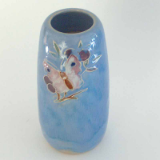Summarize the image with a detailed caption.

This image features a beautifully crafted Royal Doulton stoneware vase, known as the Lily Partington vase. The vase showcases a serene sky-blue glaze, elegantly offset by delicate hand-painted details. On one side, it is adorned with a charming floral design, which includes soft pink blossoms and a stylized bird perched on a branch. The smooth, rounded shape of the vase complements its artistic decoration, making it both a functional piece for holding flowers and a striking decorative item. Its craftsmanship reflects the quality and artistry synonymous with Royal Doulton ceramics, particularly highlighting the attention to detail characteristic of their products.